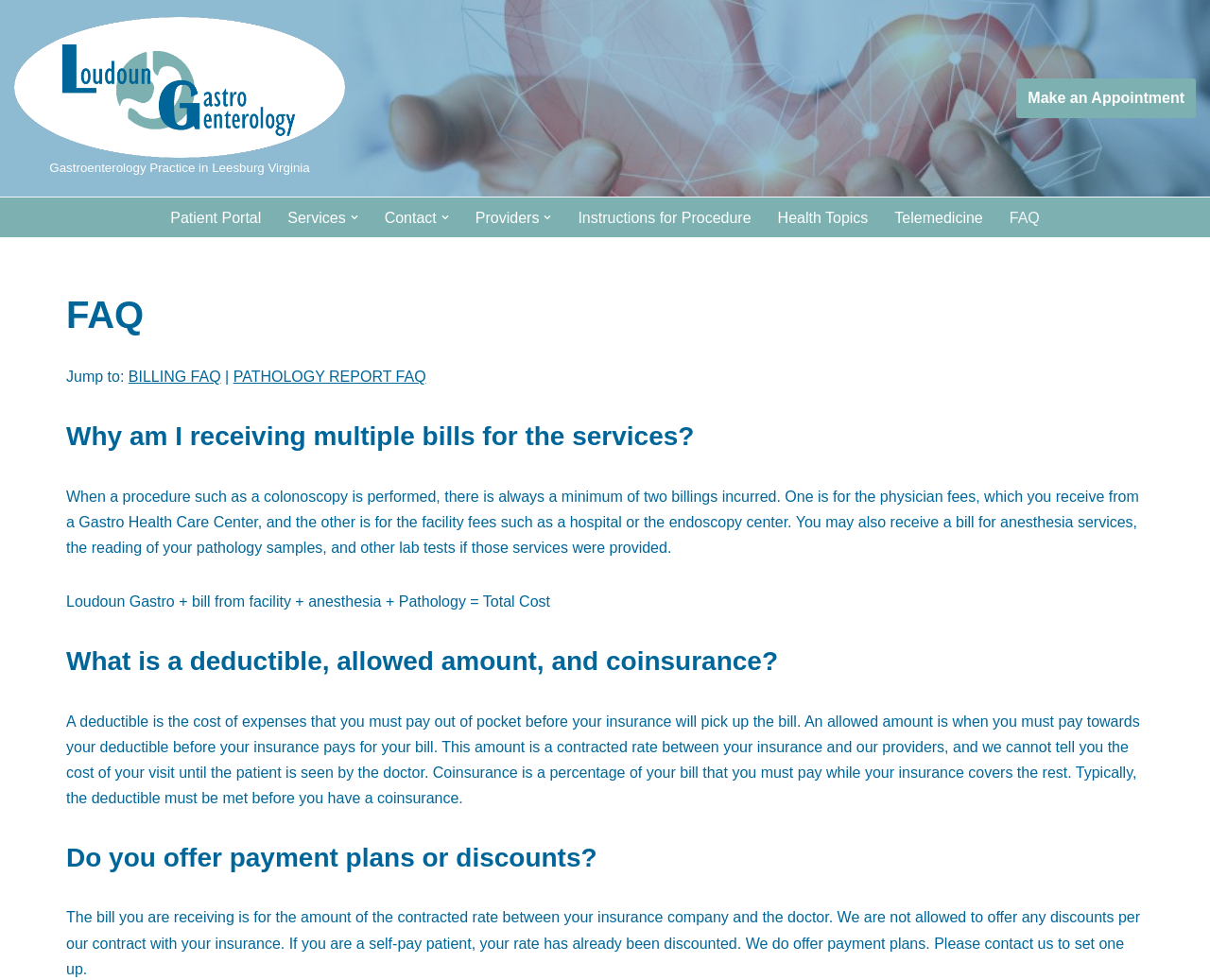Provide the bounding box coordinates for the UI element that is described as: "Make an Appointment".

[0.84, 0.08, 0.988, 0.12]